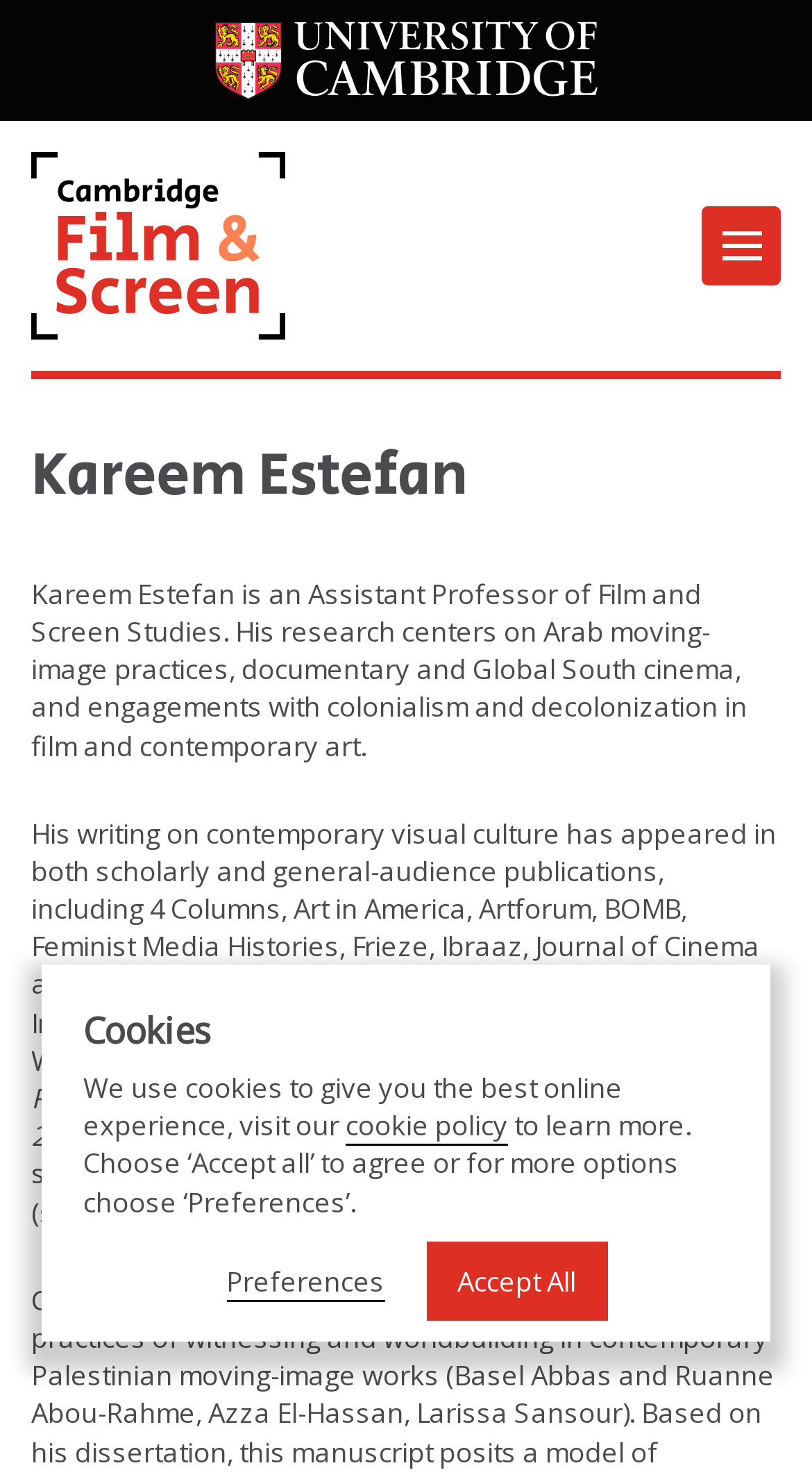What are the two options for cookie preferences?
Give a detailed and exhaustive answer to the question.

The webpage provides two options for cookie preferences, which are 'Accept All' and 'Preferences', as mentioned in the text 'Choose ‘Accept all’ to agree or for more options choose ‘Preferences’.'